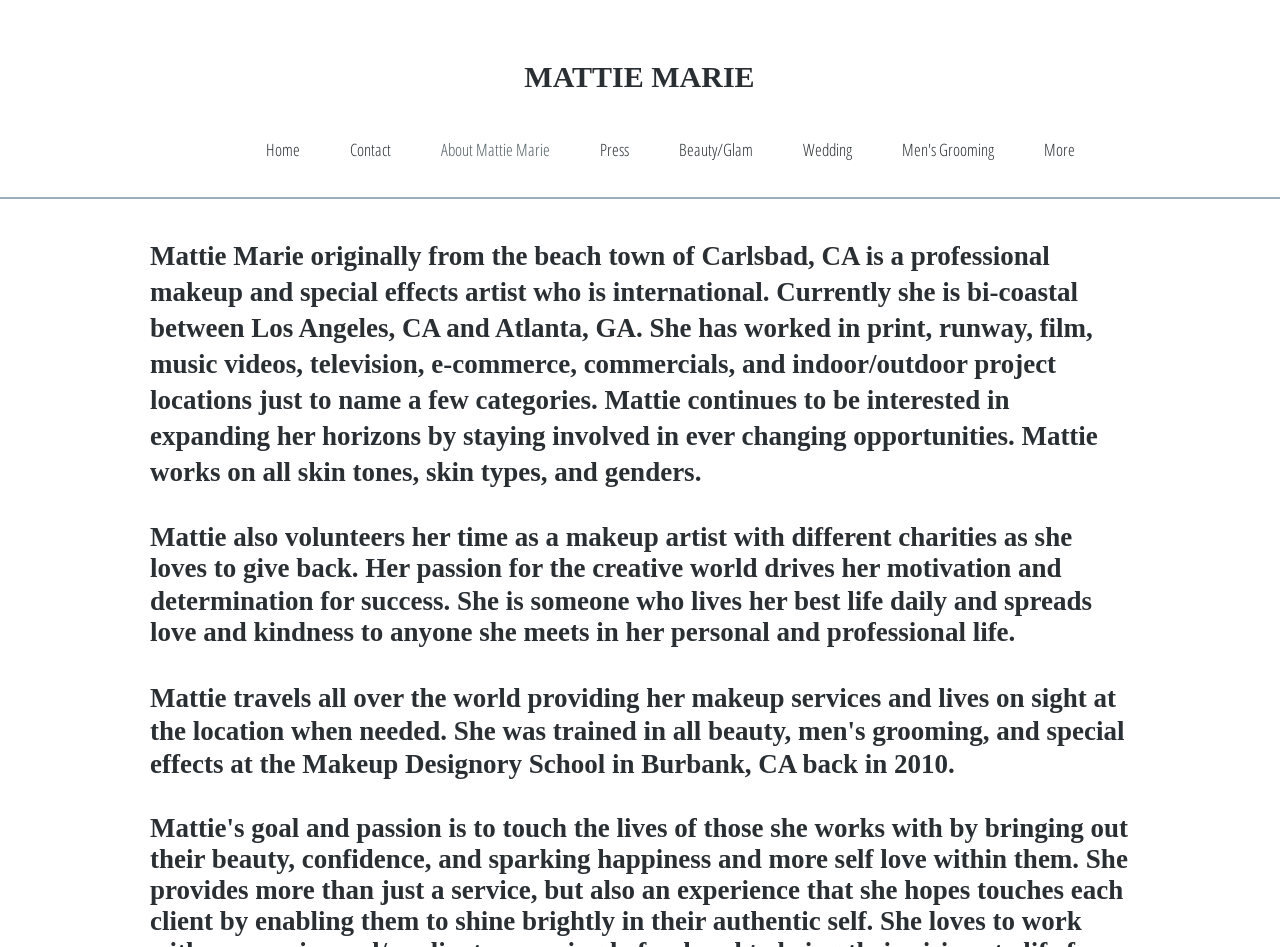What does Mattie Marie do in her free time?
Provide a thorough and detailed answer to the question.

The webpage states that Mattie Marie volunteers her time as a makeup artist with different charities, showing her passion for giving back to the community.